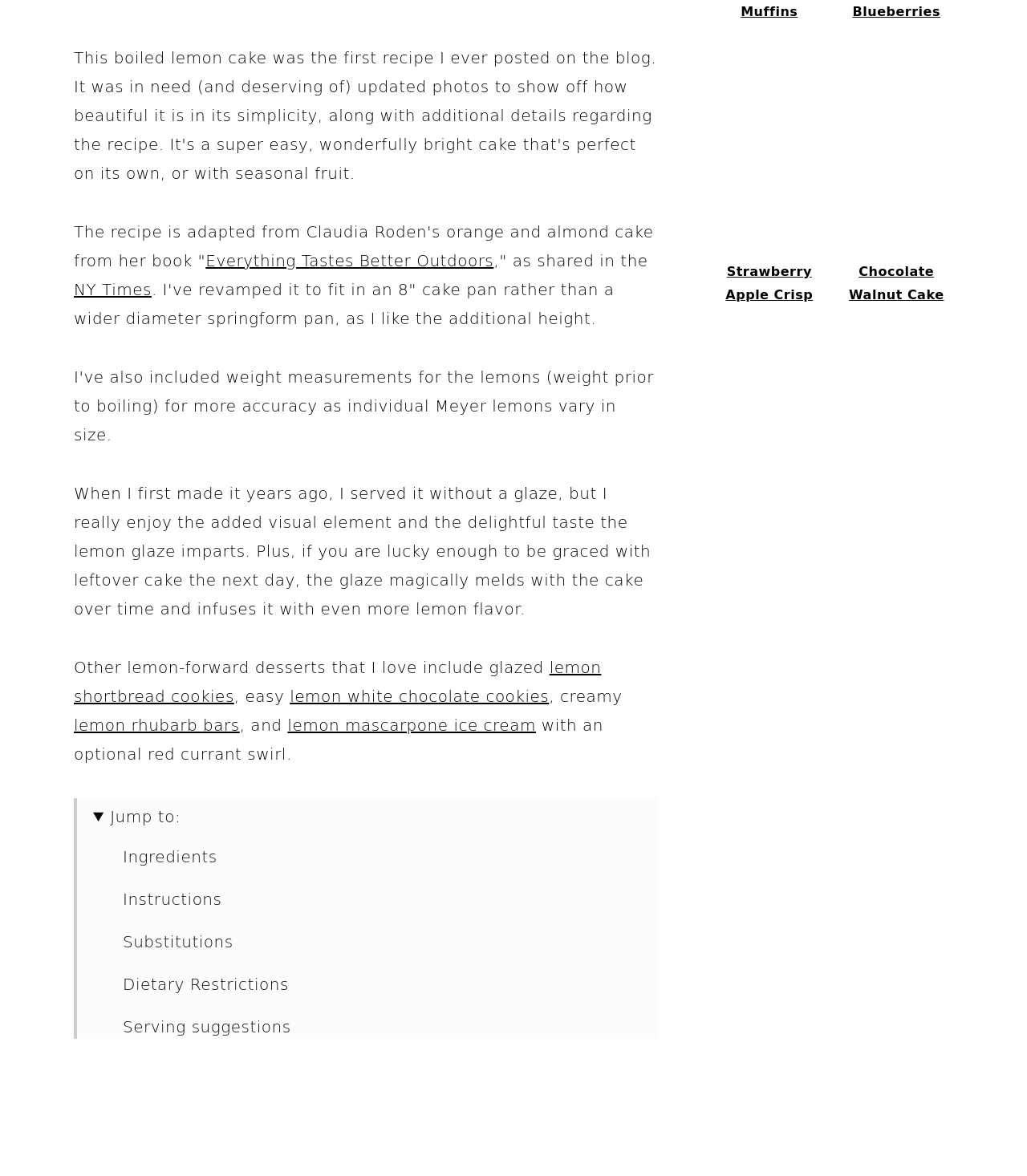Please determine the bounding box coordinates of the element's region to click in order to carry out the following instruction: "Click on 'lemon shortbread cookies'". The coordinates should be four float numbers between 0 and 1, i.e., [left, top, right, bottom].

[0.072, 0.56, 0.585, 0.601]